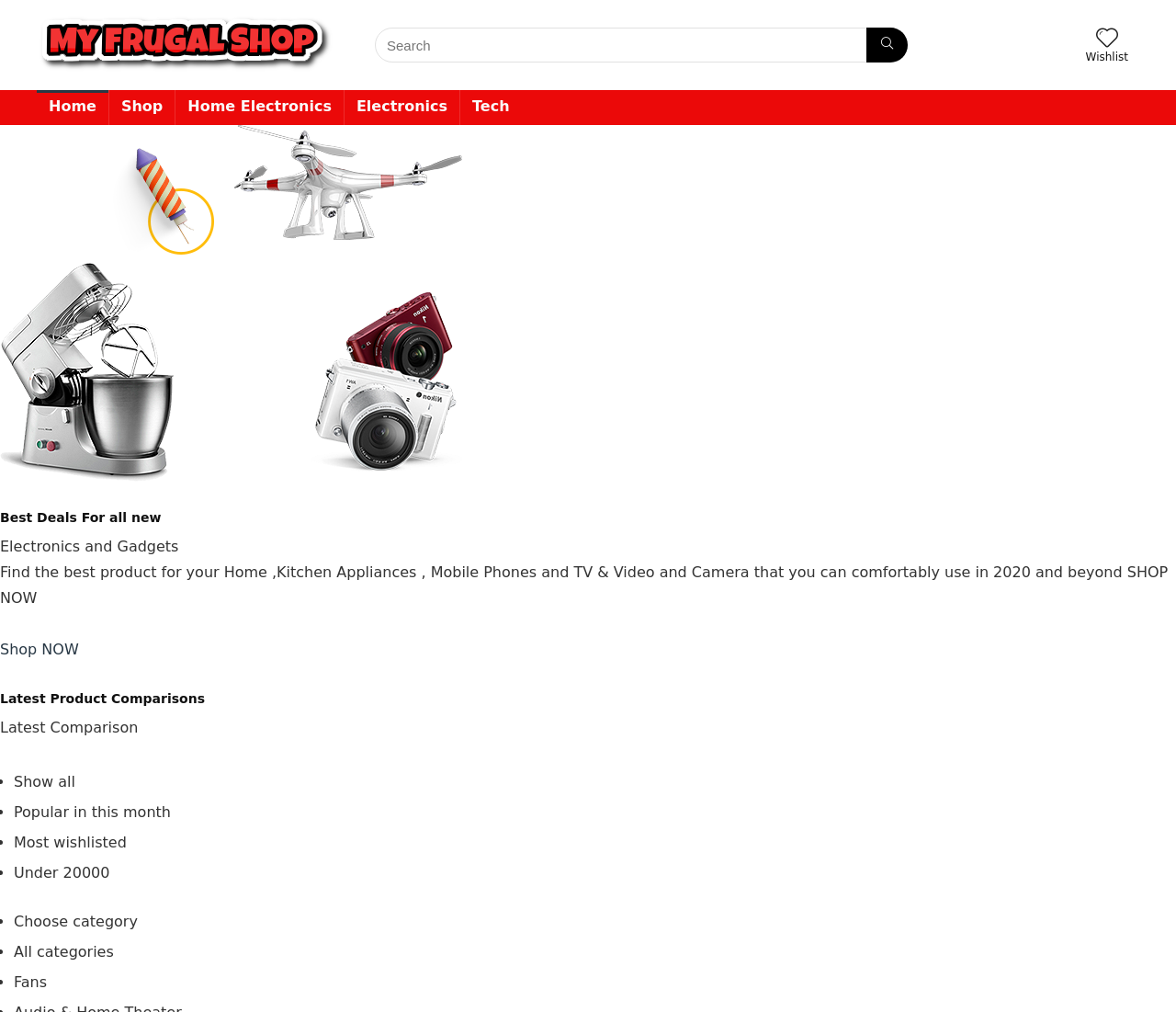What is the call-to-action button on the homepage?
Please give a well-detailed answer to the question.

The call-to-action button is a prominent button on the homepage that encourages users to start shopping, and it says 'Shop NOW'.